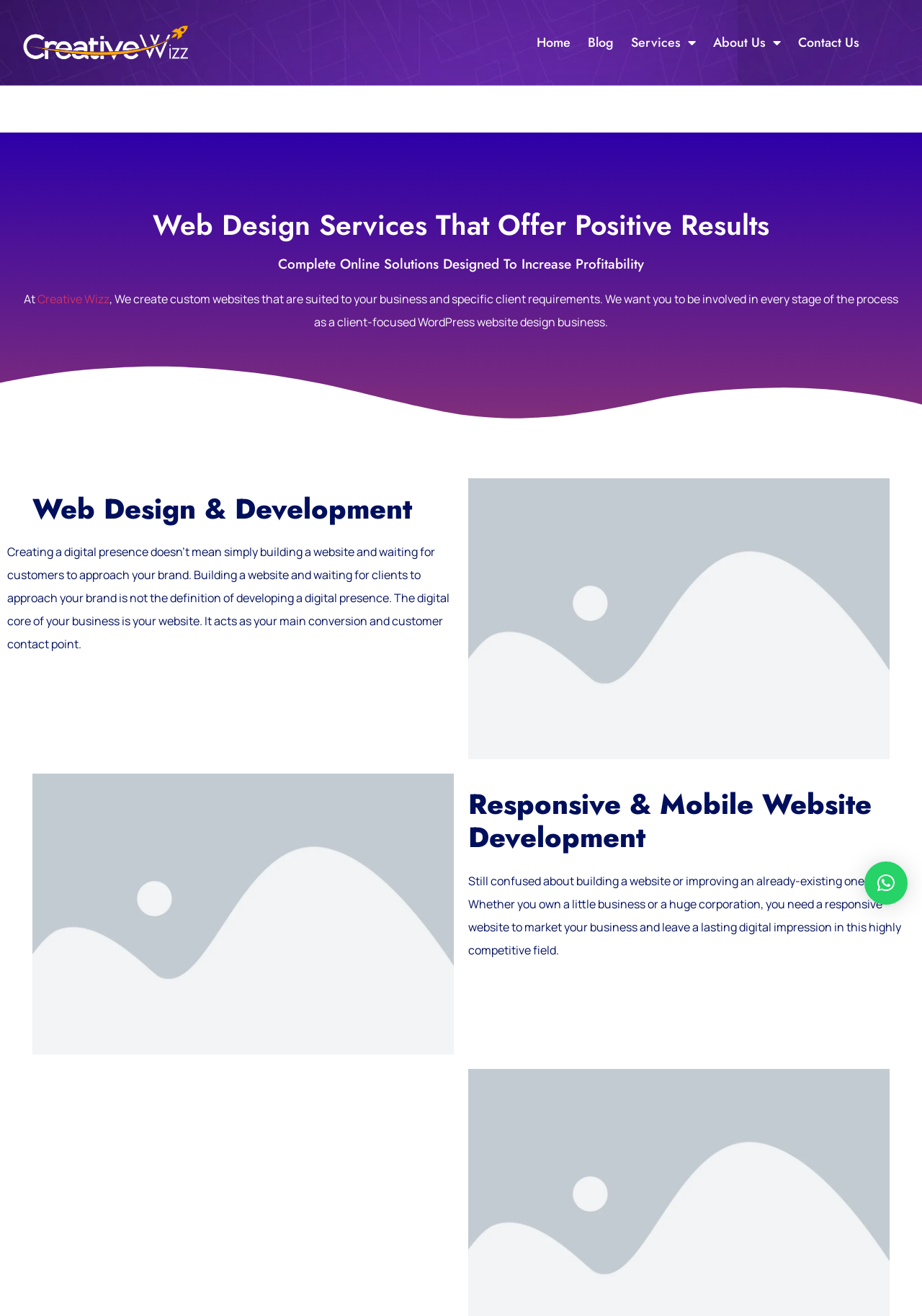Can you specify the bounding box coordinates for the region that should be clicked to fulfill this instruction: "Click the Creative Wizz logo".

[0.023, 0.018, 0.206, 0.047]